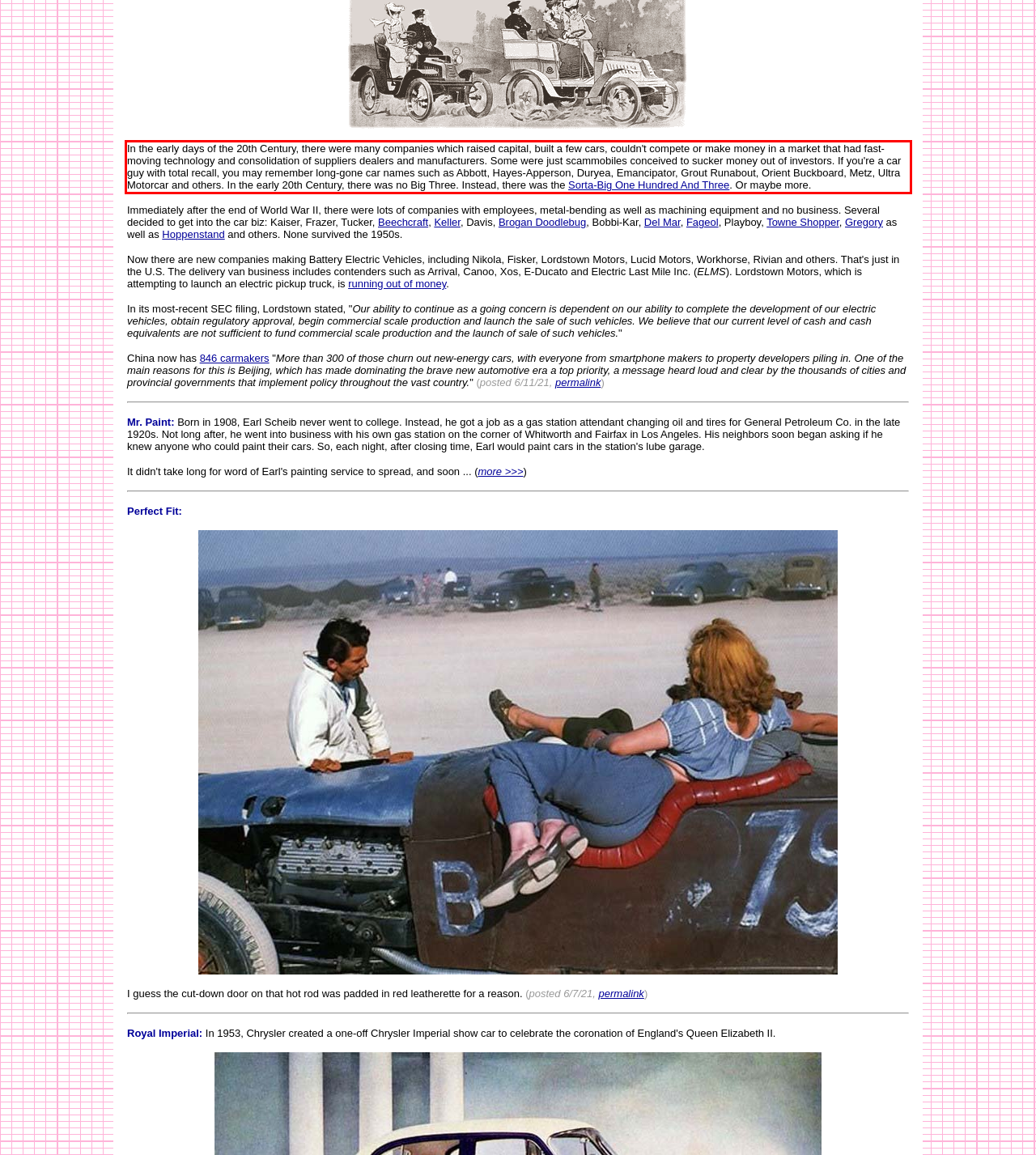The screenshot you have been given contains a UI element surrounded by a red rectangle. Use OCR to read and extract the text inside this red rectangle.

In the early days of the 20th Century, there were many companies which raised capital, built a few cars, couldn't compete or make money in a market that had fast-moving technology and consolidation of suppliers dealers and manufacturers. Some were just scammobiles conceived to sucker money out of investors. If you're a car guy with total recall, you may remember long-gone car names such as Abbott, Hayes-Apperson, Duryea, Emancipator, Grout Runabout, Orient Buckboard, Metz, Ultra Motorcar and others. In the early 20th Century, there was no Big Three. Instead, there was the Sorta-Big One Hundred And Three. Or maybe more.